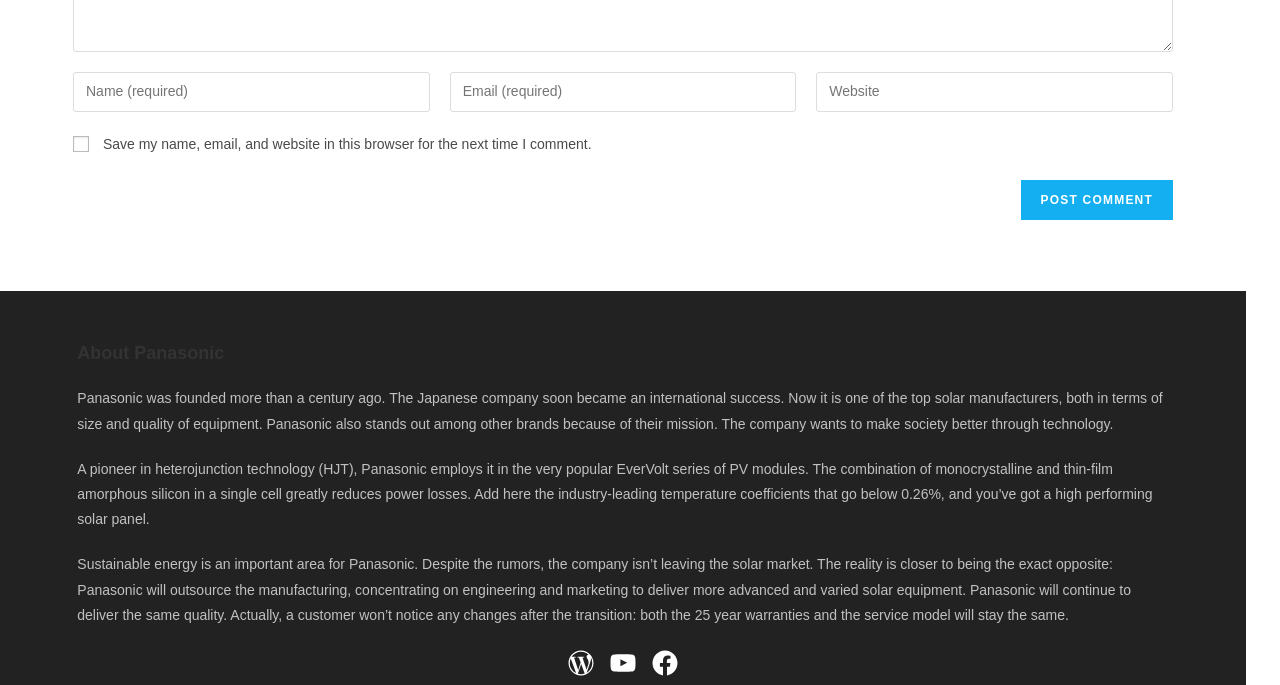Based on the image, provide a detailed and complete answer to the question: 
What is the company being described?

The text describes the history and mission of a company, mentioning its founding over a century ago, its international success, and its focus on sustainable energy. The company is also mentioned as a pioneer in heterojunction technology and a top solar manufacturer.